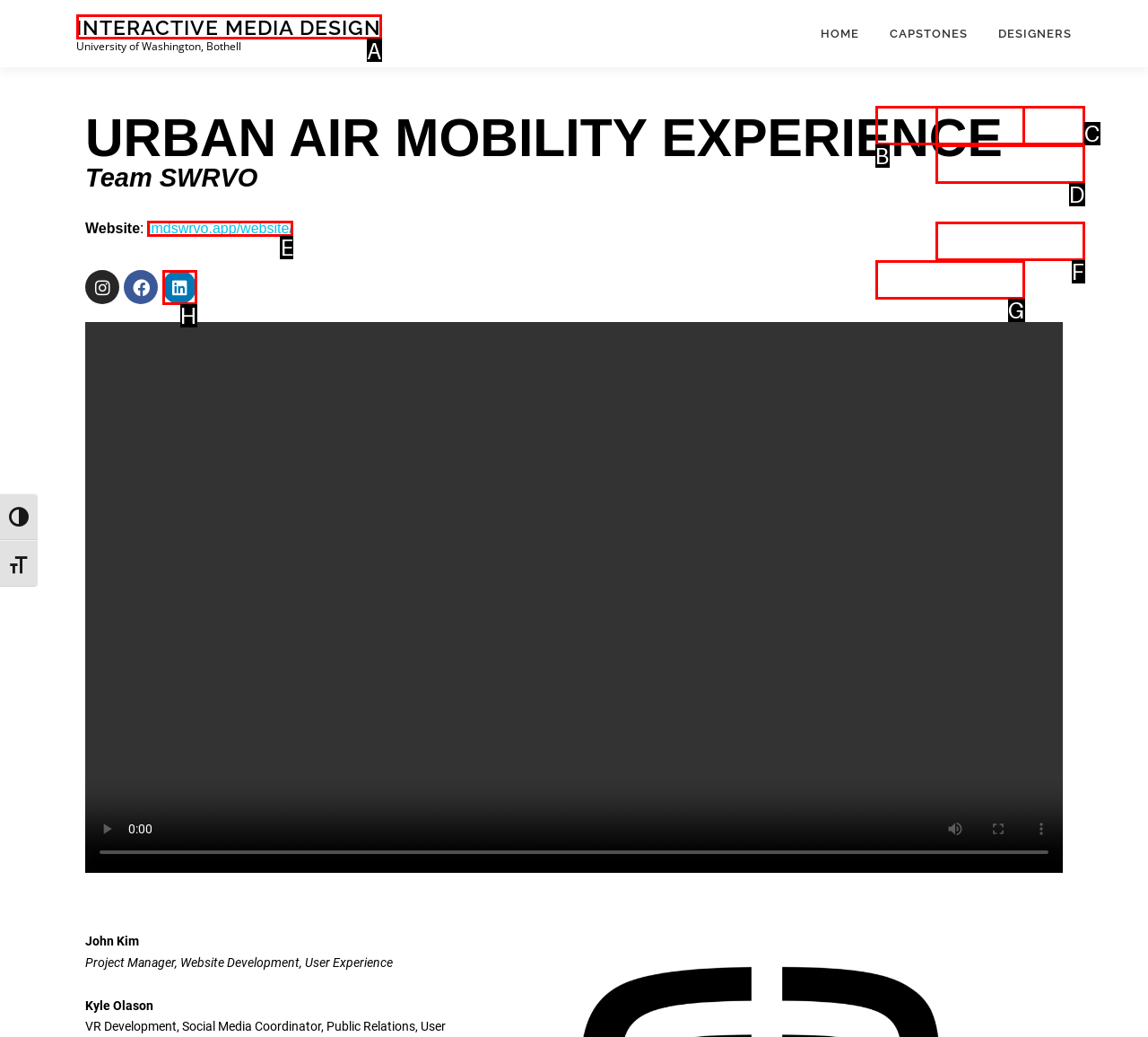Given the element description: 2020 Designers, choose the HTML element that aligns with it. Indicate your choice with the corresponding letter.

F